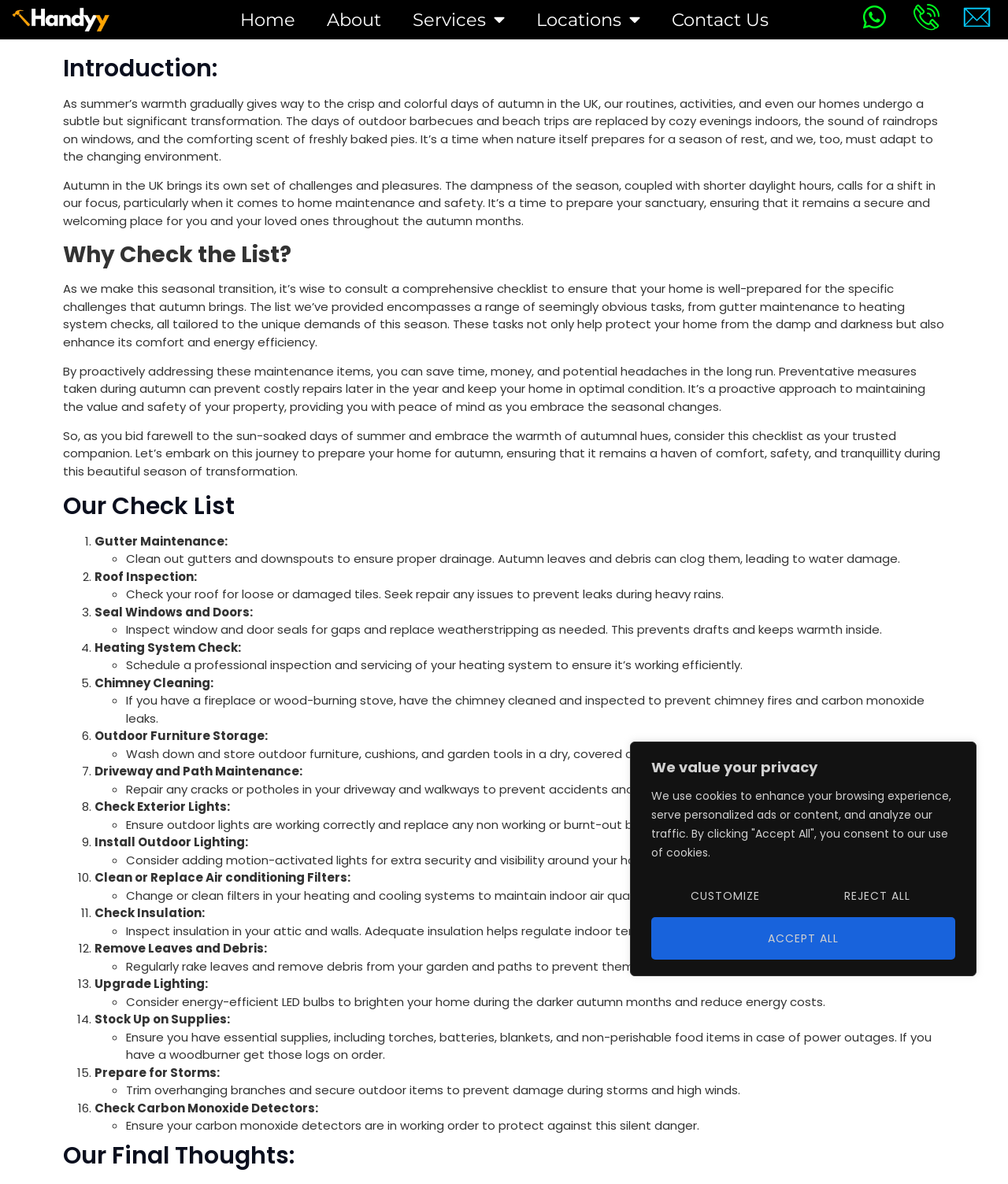Determine the bounding box coordinates for the HTML element mentioned in the following description: "Contact Us". The coordinates should be a list of four floats ranging from 0 to 1, represented as [left, top, right, bottom].

[0.65, 0.001, 0.778, 0.032]